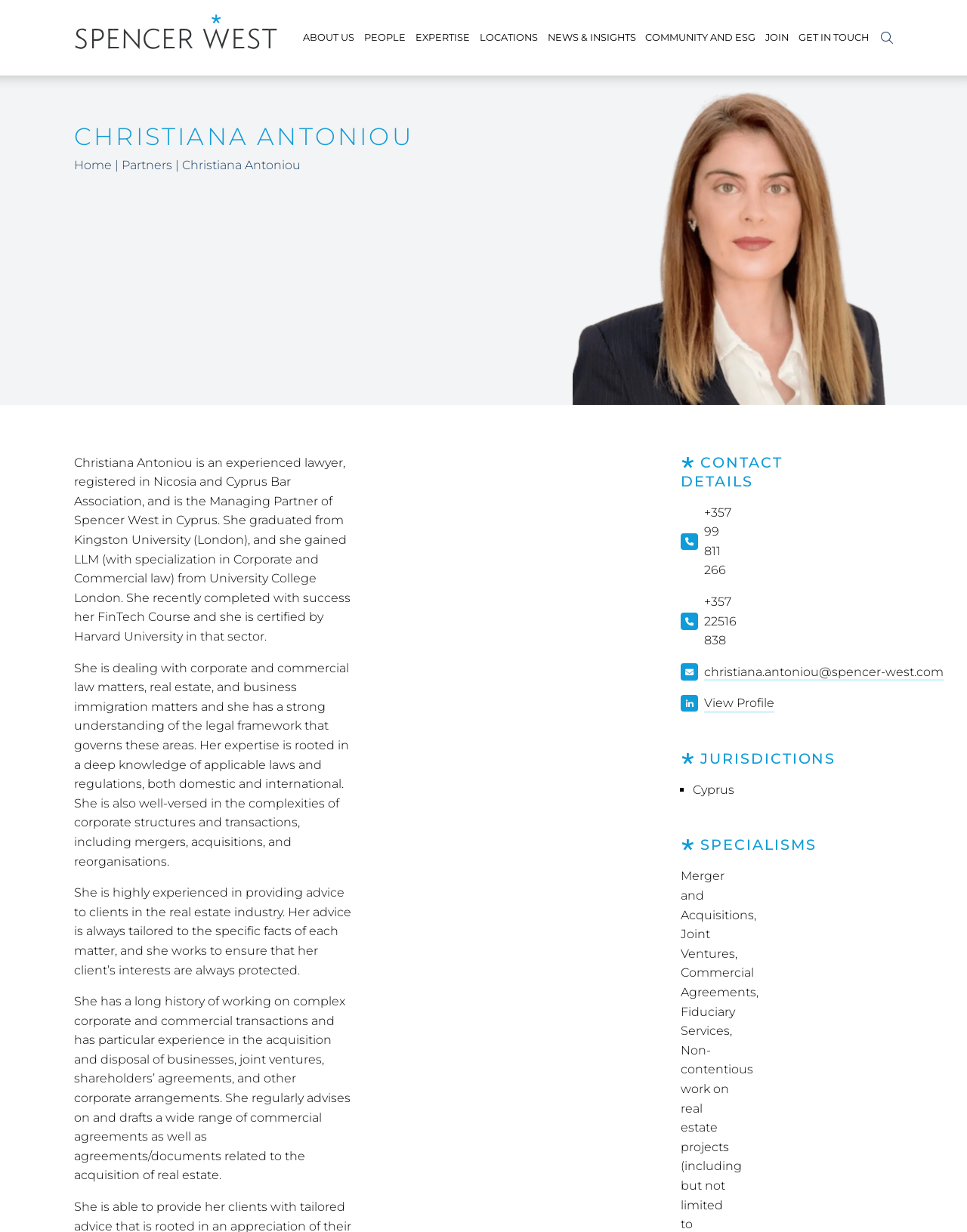Generate a thorough caption detailing the webpage content.

The webpage is about Christiana Antoniou, a Partner Solicitor at Spencer West. At the top left corner, there is a Spencer West logo, which is an image linked to the company's website. Next to the logo, there are several links to different sections of the website, including "ABOUT US", "PEOPLE", "EXPERTISE", "LOCATIONS", "NEWS & INSIGHTS", "COMMUNITY AND ESG", "JOIN", and "GET IN TOUCH".

Below the logo and links, there is a heading that reads "CHRISTIANA ANTONIOU". Underneath the heading, there are three links: "Home", a separator, and "Partners". To the right of these links, there is a brief introduction to Christiana Antoniou, which mentions her experience and position at Spencer West.

The main content of the webpage is divided into four paragraphs that describe Christiana Antoniou's background, expertise, and experience in corporate and commercial law, real estate, and business immigration matters. The text is positioned in the top half of the webpage, spanning from the left edge to about two-thirds of the way across the page.

In the bottom half of the webpage, there are three sections: "CONTACT DETAILS", "JURISDICTIONS", and "SPECIALISMS". The "CONTACT DETAILS" section includes three links to contact Christiana Antoniou via phone or email, as well as a link to view her profile. The "JURISDICTIONS" section lists Cyprus as one of her jurisdictions, marked with a bullet point. The "SPECIALISMS" section is a heading, but its content is not specified.